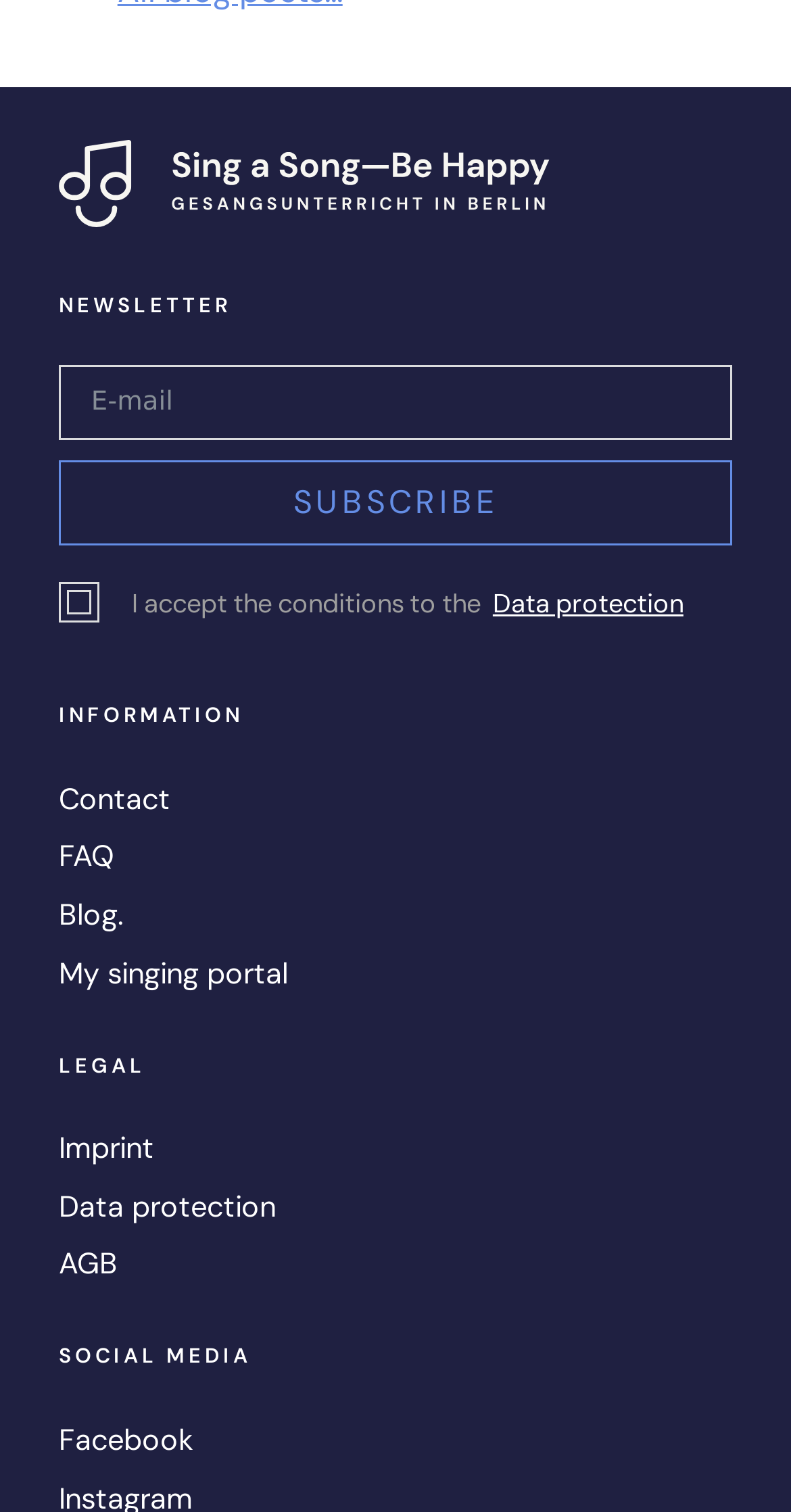Give a one-word or one-phrase response to the question:
What is the category above the 'Contact' link?

INFORMATION